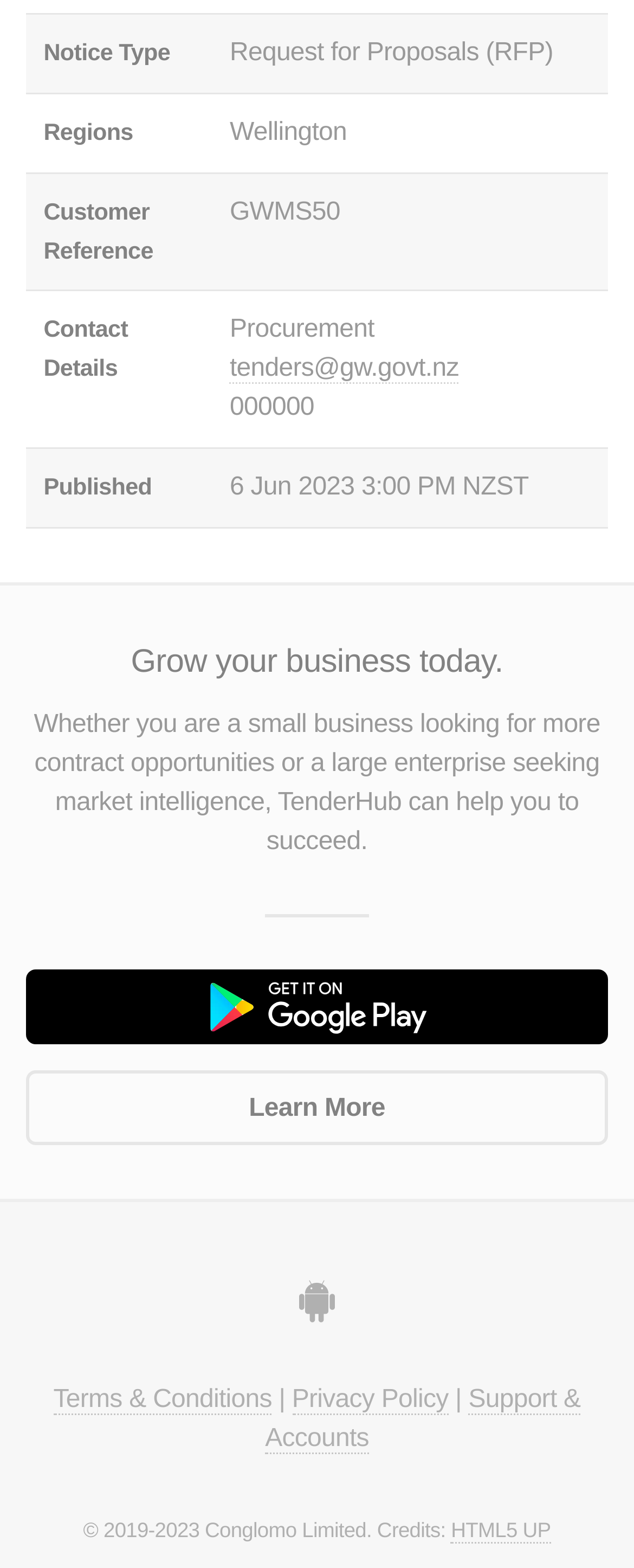What is the email address for procurement tenders?
Ensure your answer is thorough and detailed.

In the table, I can see a row with a header 'Contact Details' and a corresponding grid cell with a link 'tenders@gw.govt.nz', which is the email address for procurement tenders.